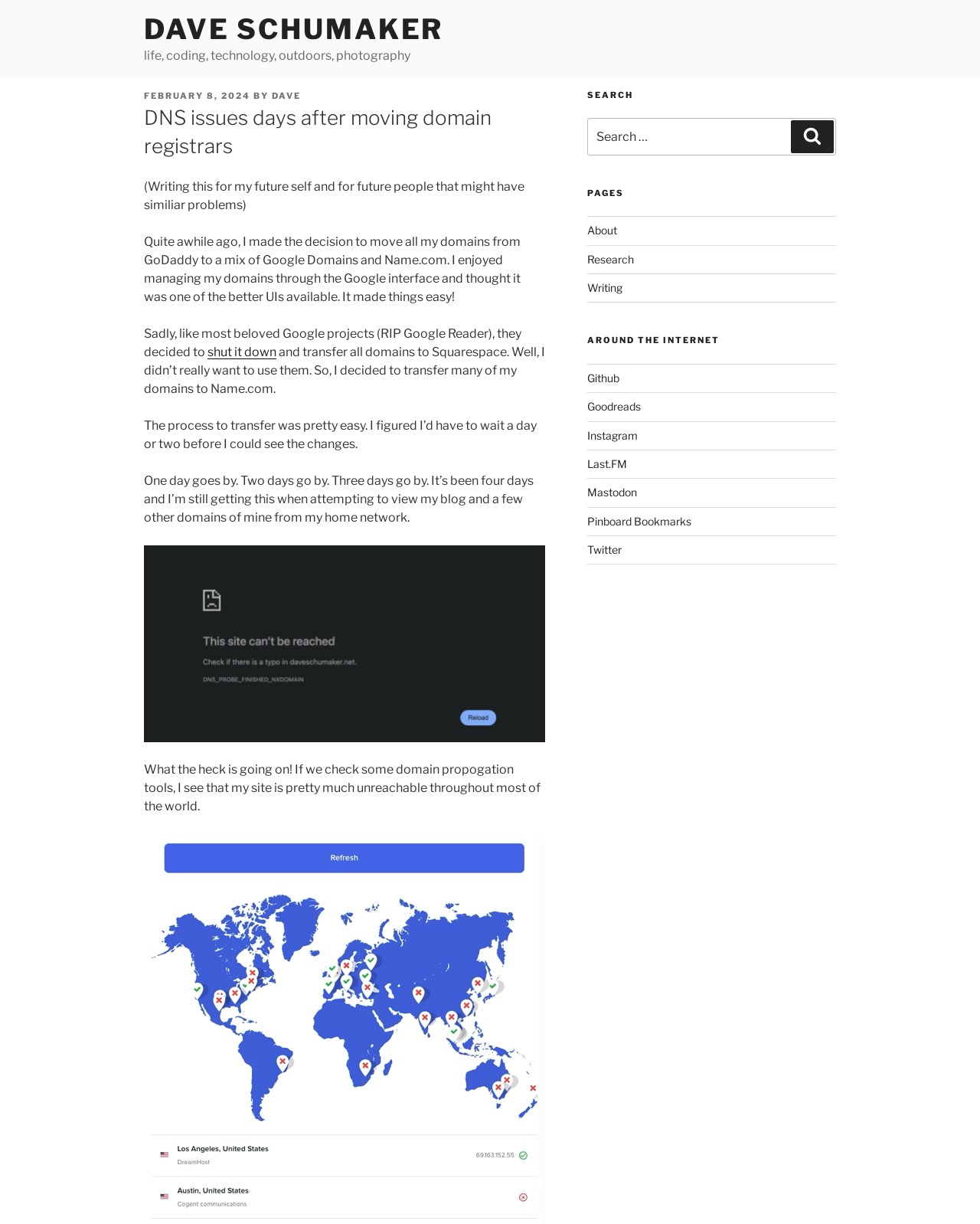What is the issue the author faced after moving domain registrars?
Use the image to answer the question with a single word or phrase.

DNS issues